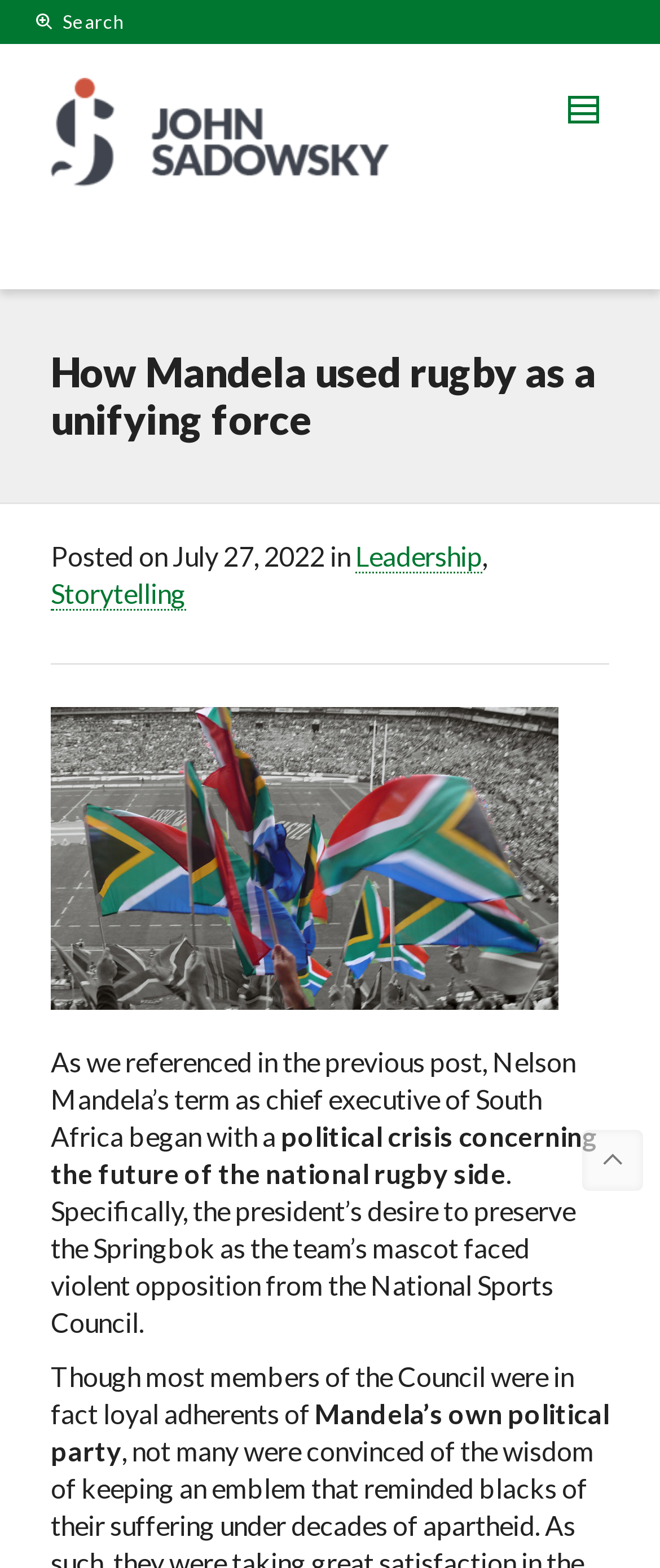Locate the bounding box of the user interface element based on this description: "alt="John Sadowsky Leadership & Storytelling"".

[0.077, 0.05, 0.59, 0.13]